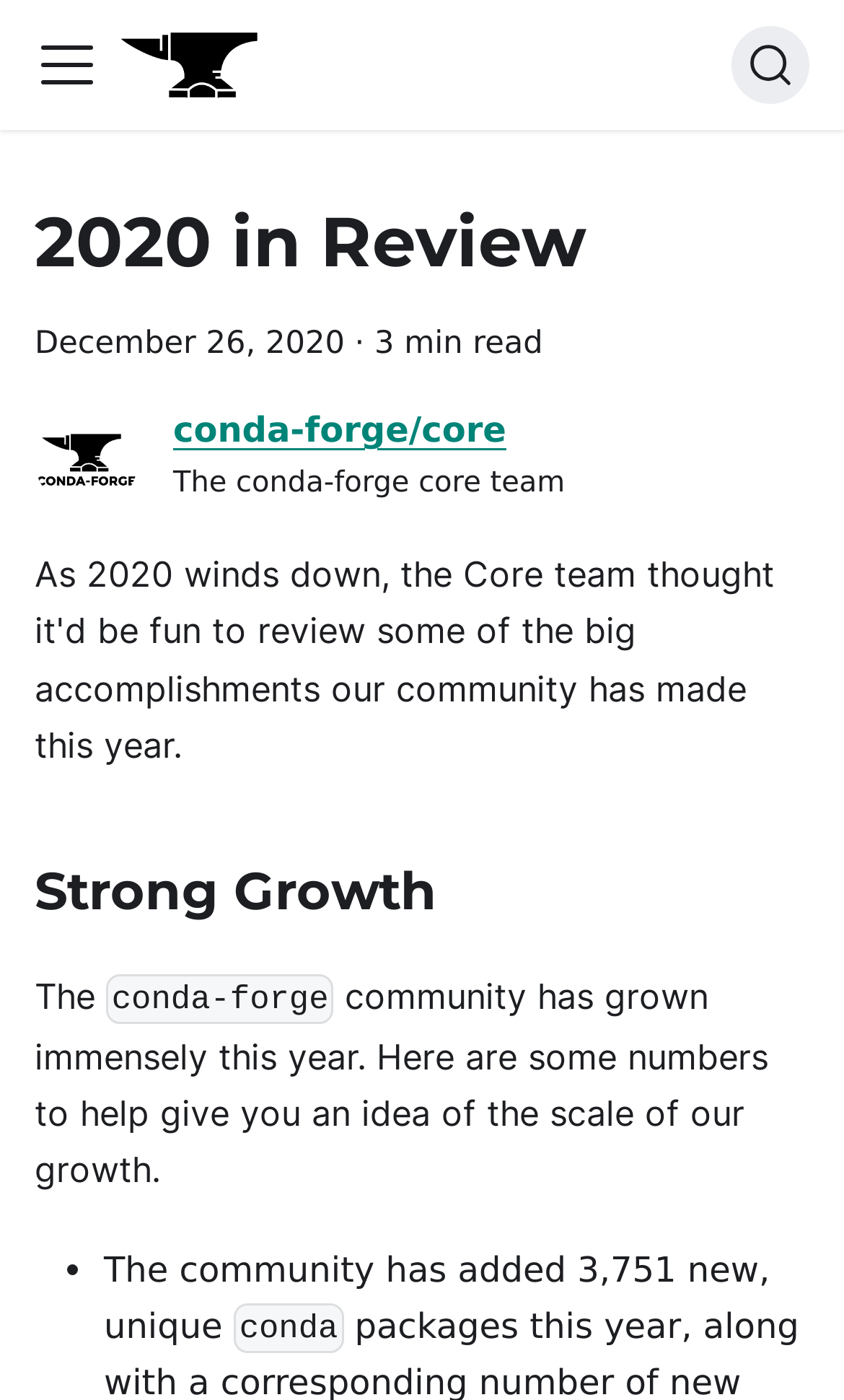Identify and provide the text of the main header on the webpage.

2020 in Review